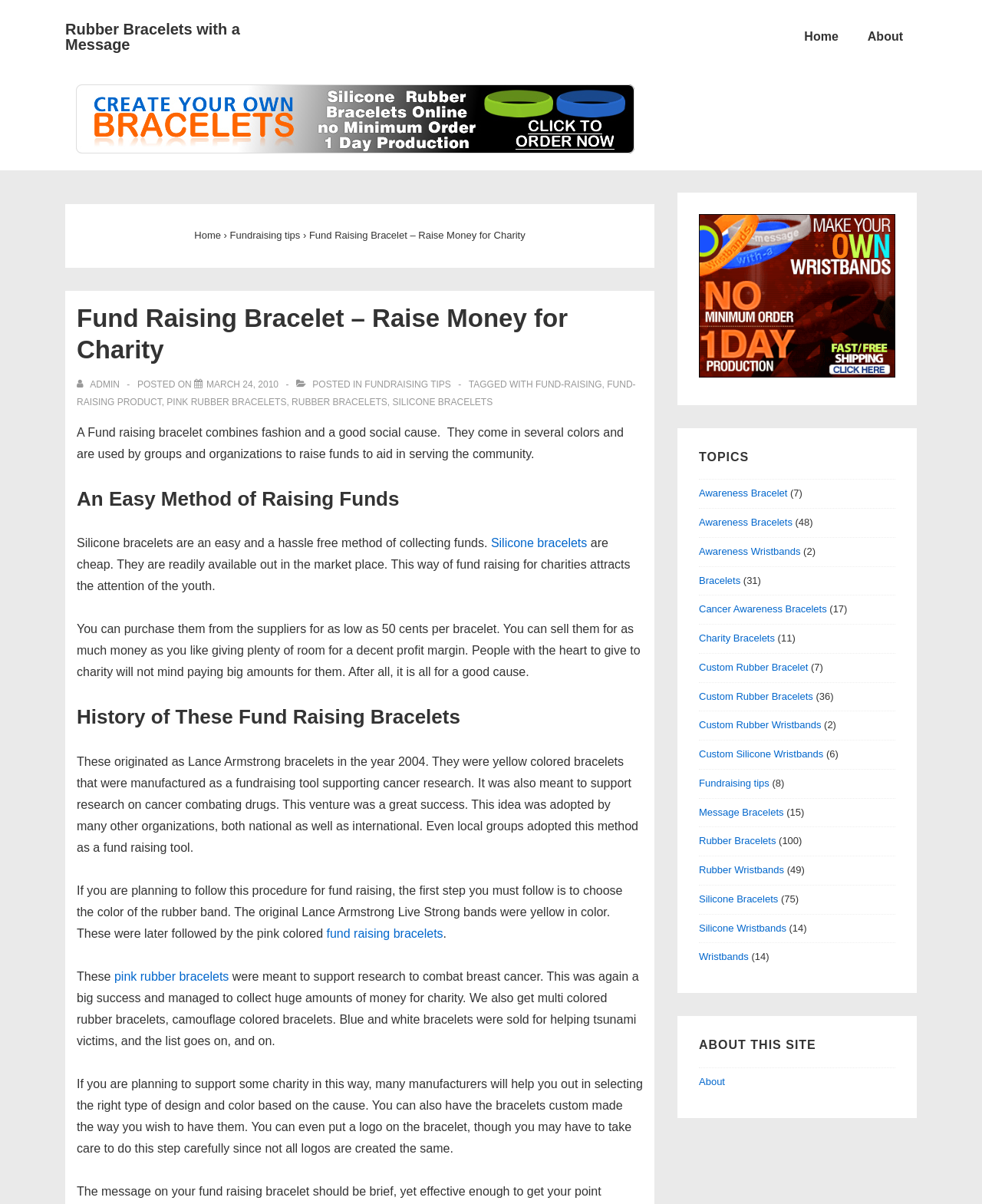Please determine the bounding box coordinates of the area that needs to be clicked to complete this task: 'View 'Fundraising tips''. The coordinates must be four float numbers between 0 and 1, formatted as [left, top, right, bottom].

[0.234, 0.19, 0.306, 0.2]